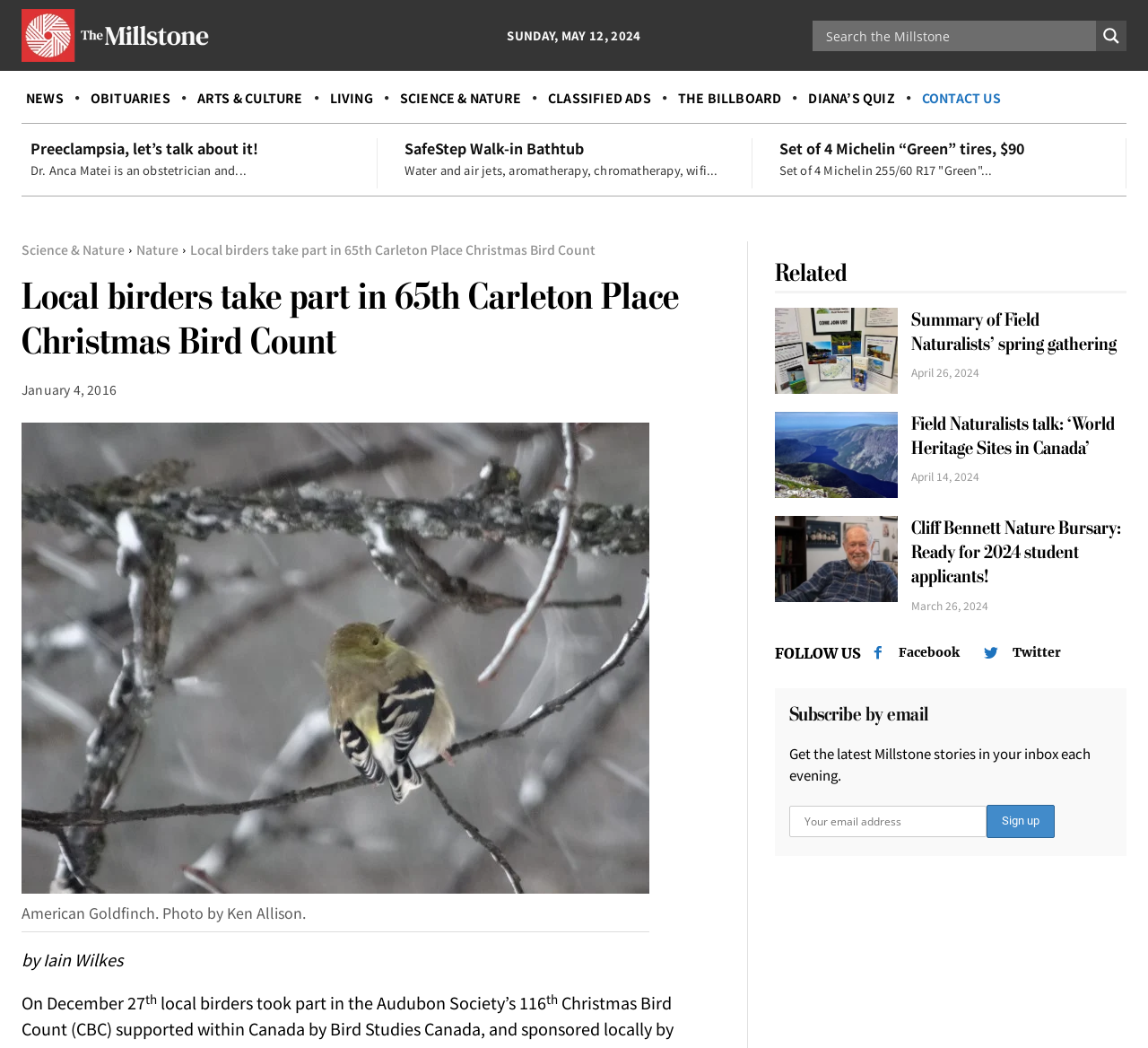Use a single word or phrase to answer the following:
How many links are there in the 'Related' section?

4